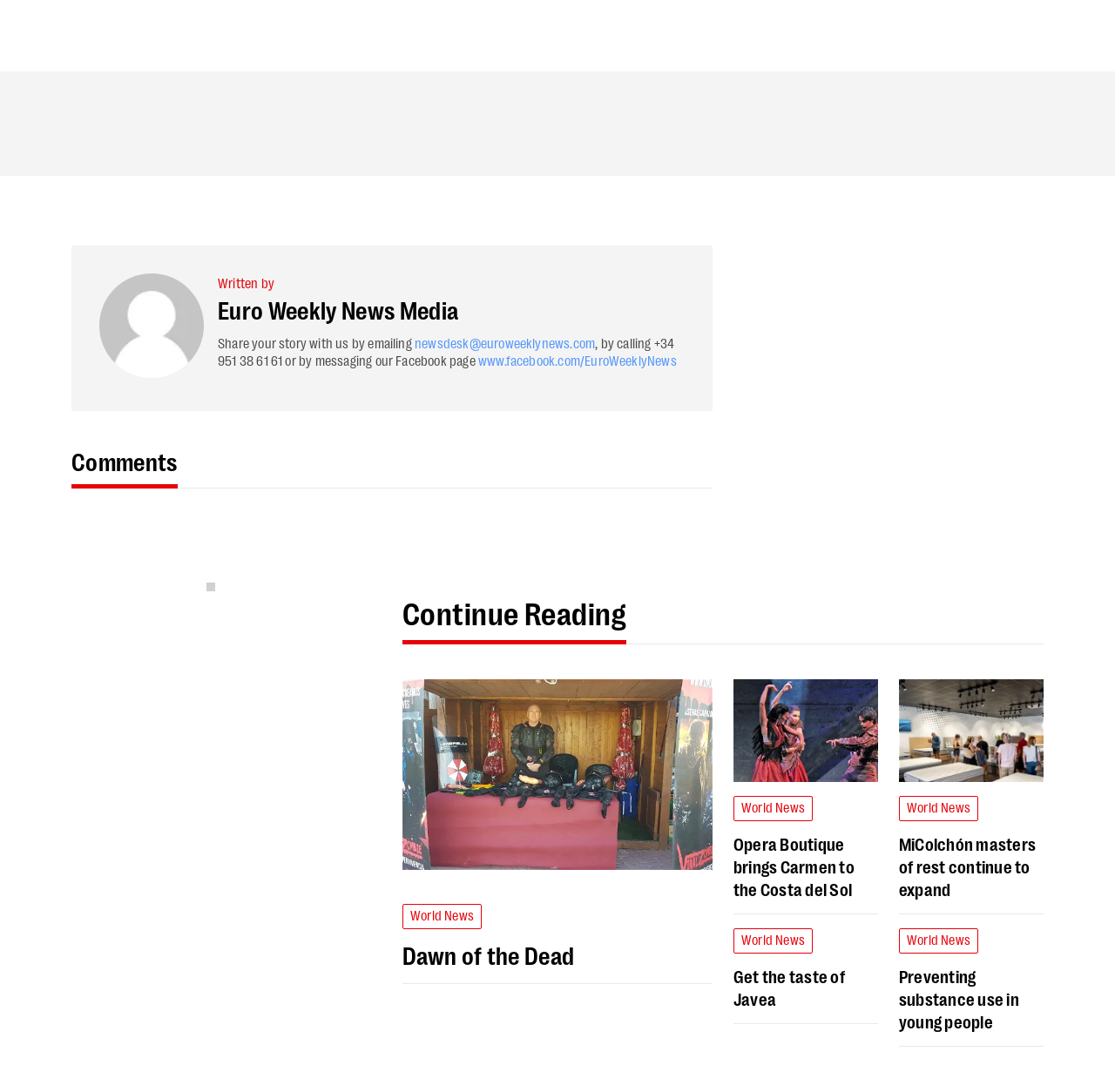Kindly determine the bounding box coordinates for the area that needs to be clicked to execute this instruction: "Click the 'Areas of Practice' link".

None